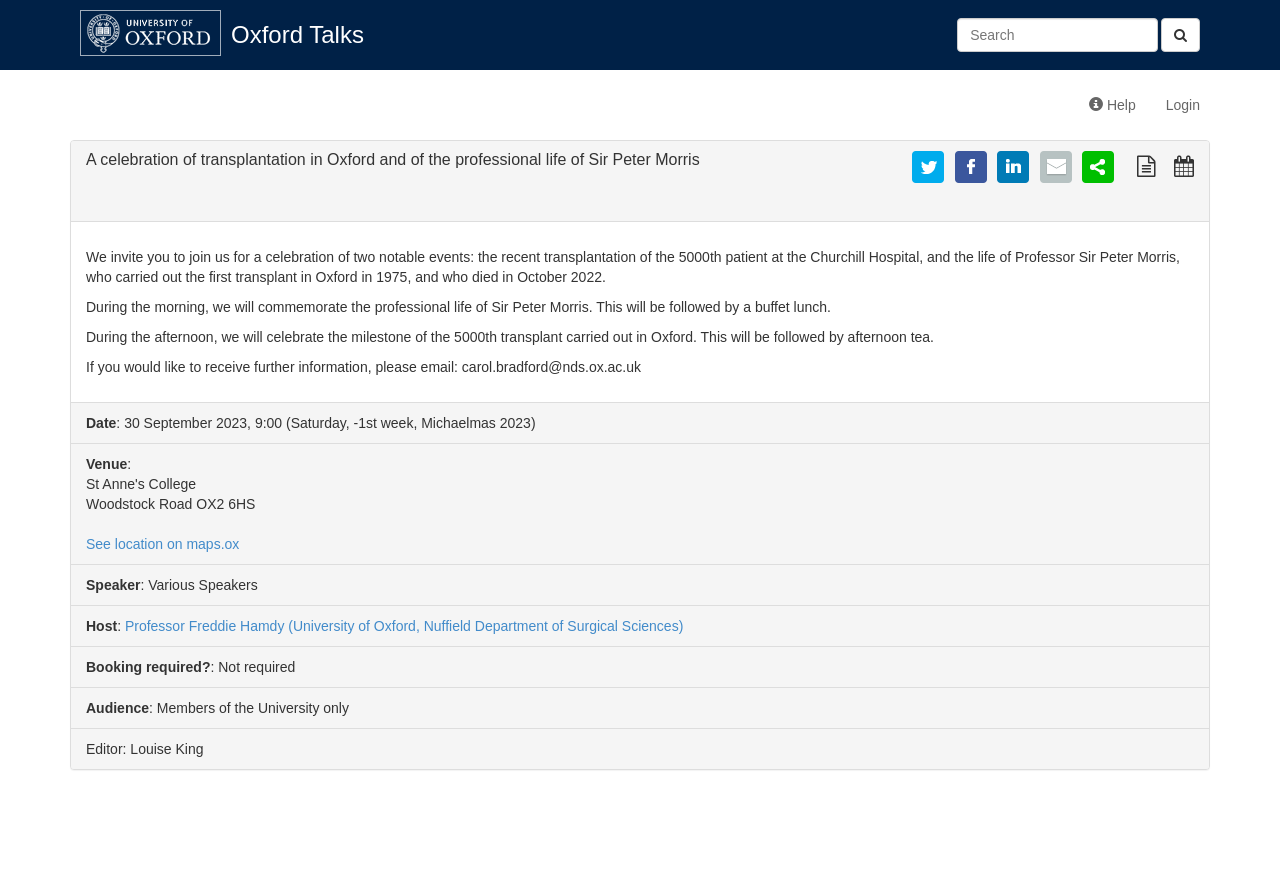What is the celebration about?
With the help of the image, please provide a detailed response to the question.

The webpage is about a celebration of two notable events: the recent transplantation of the 5000th patient at the Churchill Hospital, and the life of Professor Sir Peter Morris, who carried out the first transplant in Oxford in 1975.